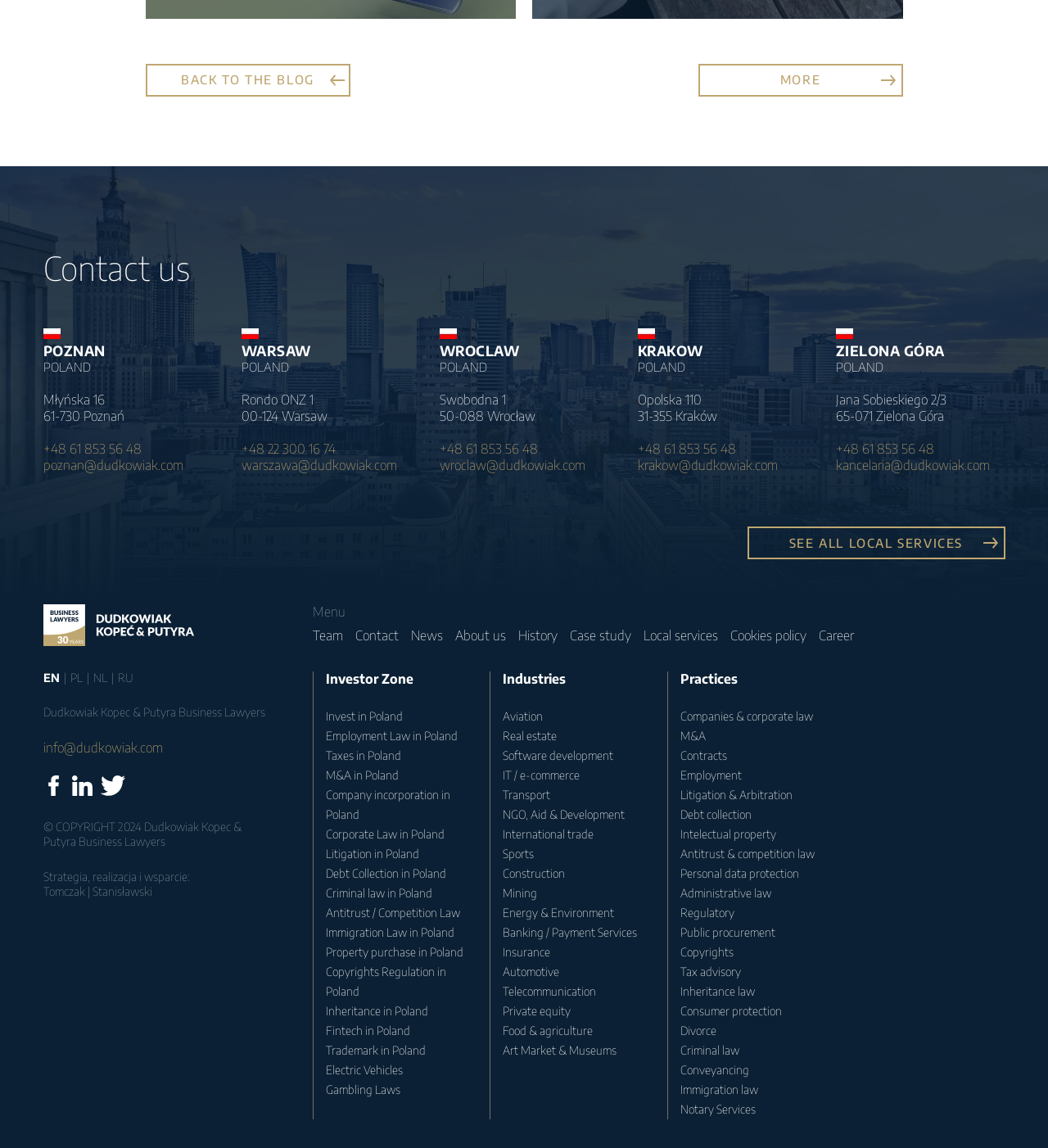Given the description: "parent_node: SHARE PROJECT", determine the bounding box coordinates of the UI element. The coordinates should be formatted as four float numbers between 0 and 1, [left, top, right, bottom].

None